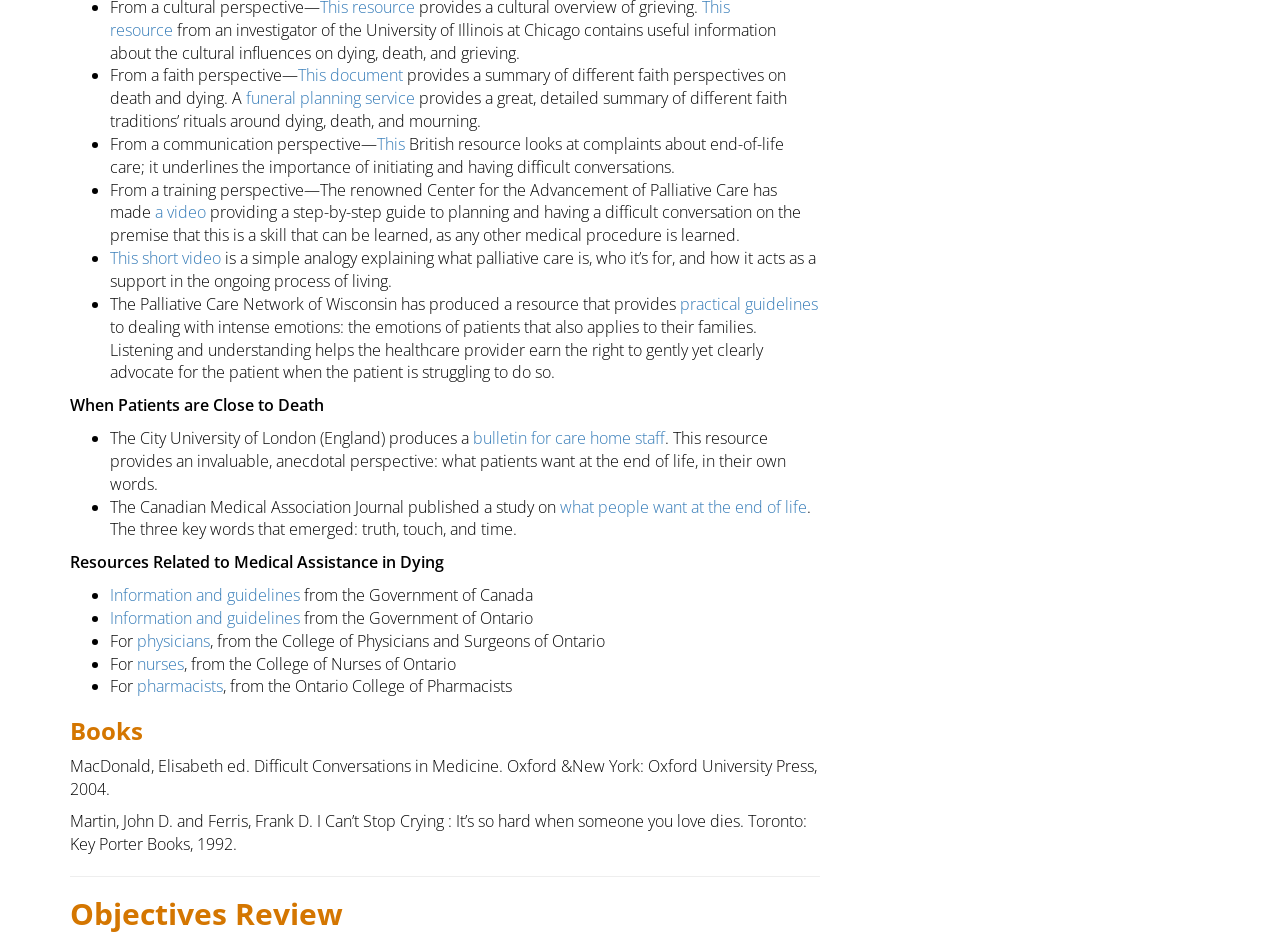Highlight the bounding box of the UI element that corresponds to this description: "This short video".

[0.086, 0.263, 0.173, 0.287]